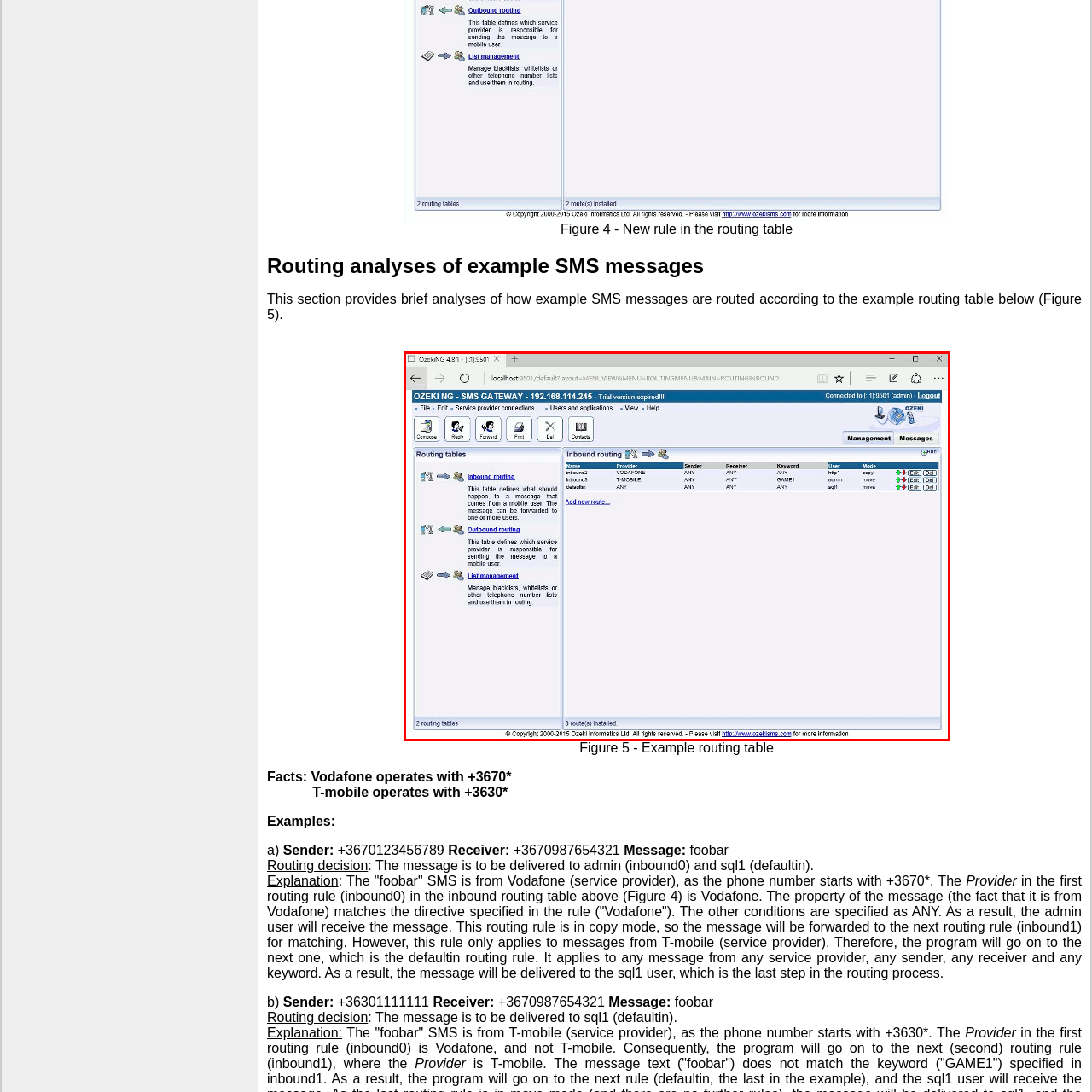What is the purpose of the UI layout?
Observe the image within the red bounding box and respond to the question with a detailed answer, relying on the image for information.

The UI layout is designed to emphasize usability, making it easy for users to manage routing rules, add new configurations, delete existing ones, edit, and view detailed settings for each routing specification, thereby streamlining communication processes.